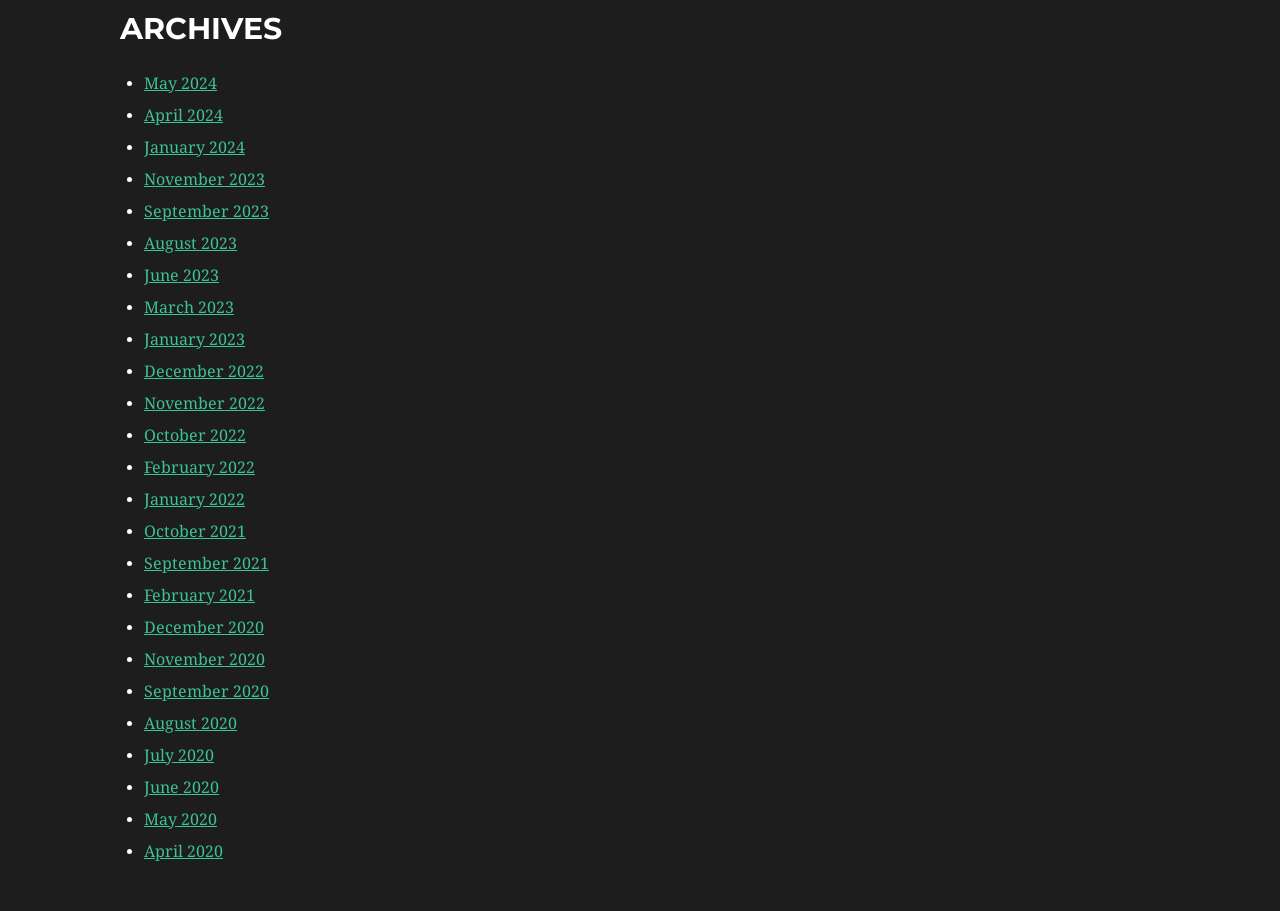Specify the bounding box coordinates of the area to click in order to follow the given instruction: "Click on the 'Home' link."

None